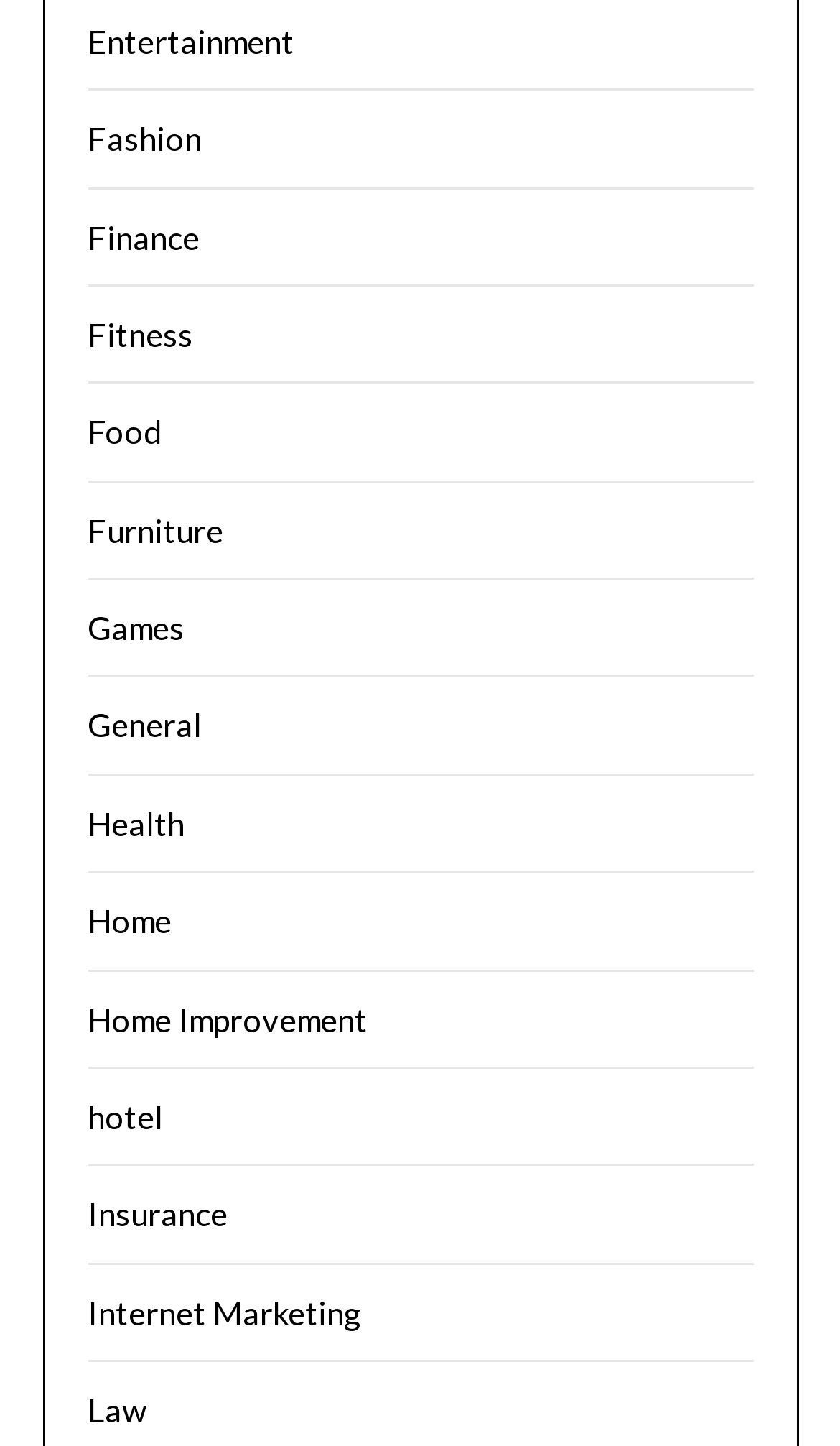Determine the bounding box coordinates of the clickable element necessary to fulfill the instruction: "Learn about Food". Provide the coordinates as four float numbers within the 0 to 1 range, i.e., [left, top, right, bottom].

[0.104, 0.285, 0.191, 0.312]